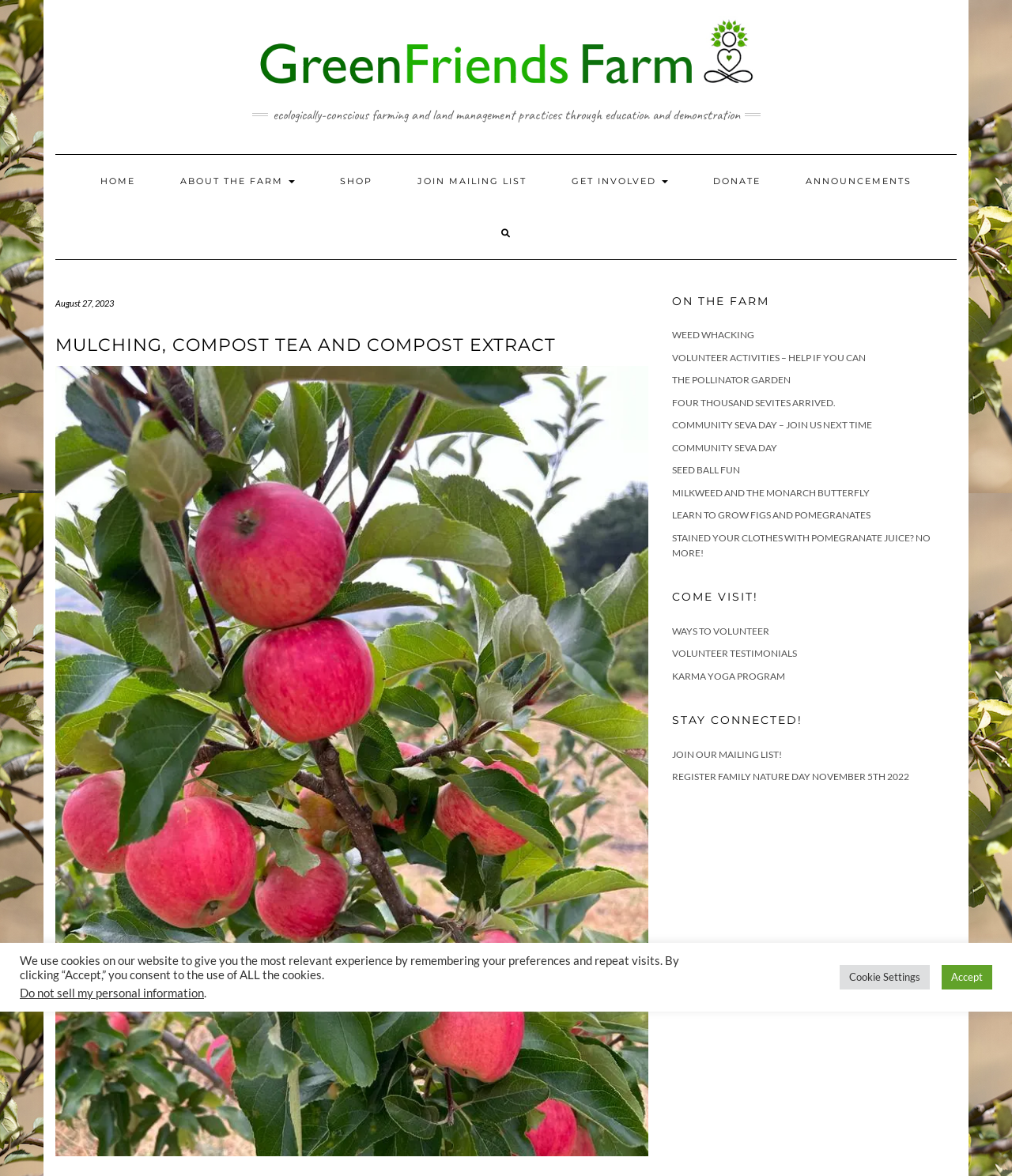What is the purpose of the 'Primary sidebar' section?
Please respond to the question with a detailed and informative answer.

The 'Primary sidebar' section is located on the right-hand side of the webpage and contains several links and headings. Its purpose is to provide additional information and resources related to the farm, such as volunteer activities, events, and ways to get involved.